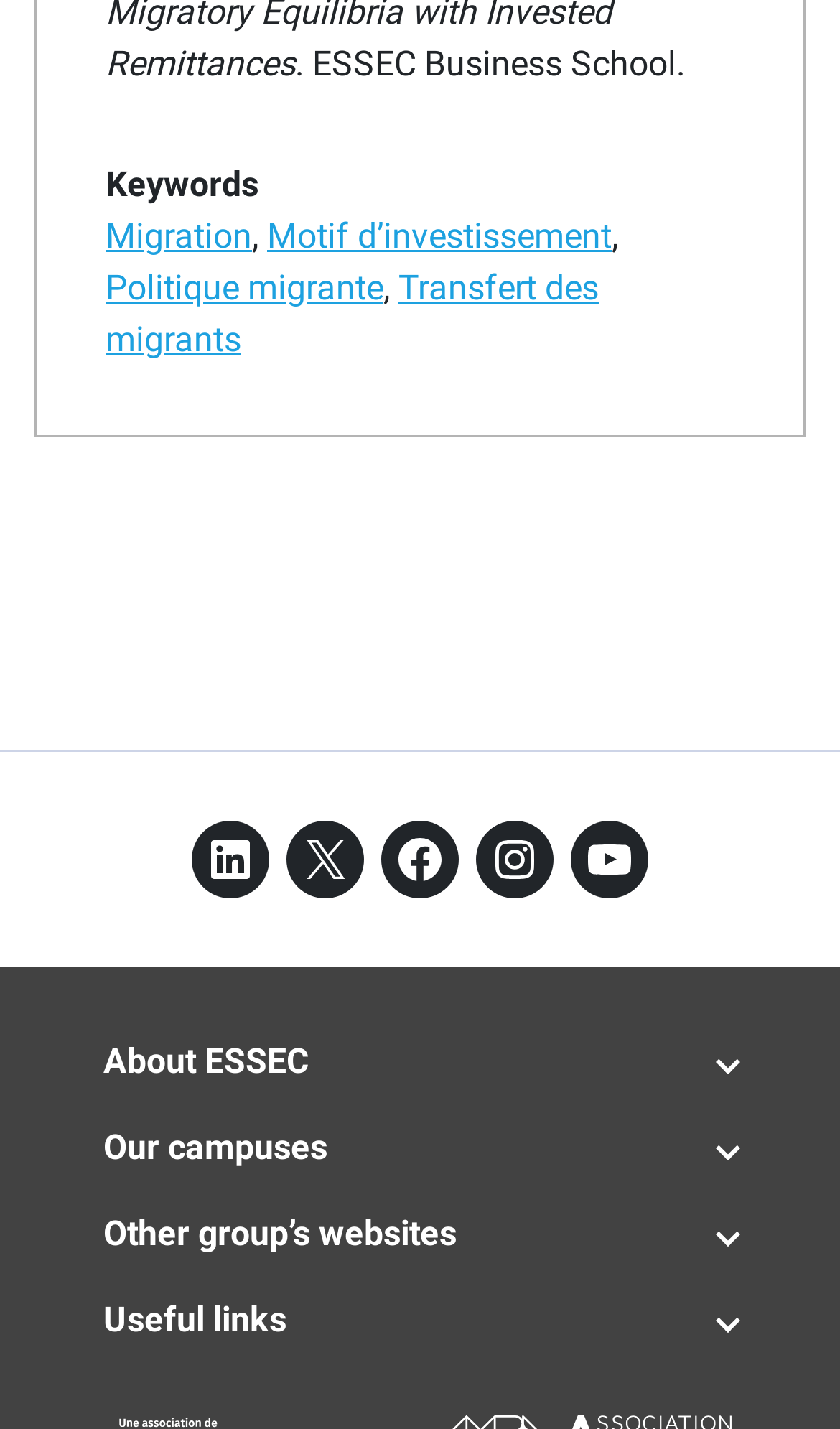Please find the bounding box for the UI element described by: "Politique migrante".

[0.126, 0.186, 0.456, 0.215]